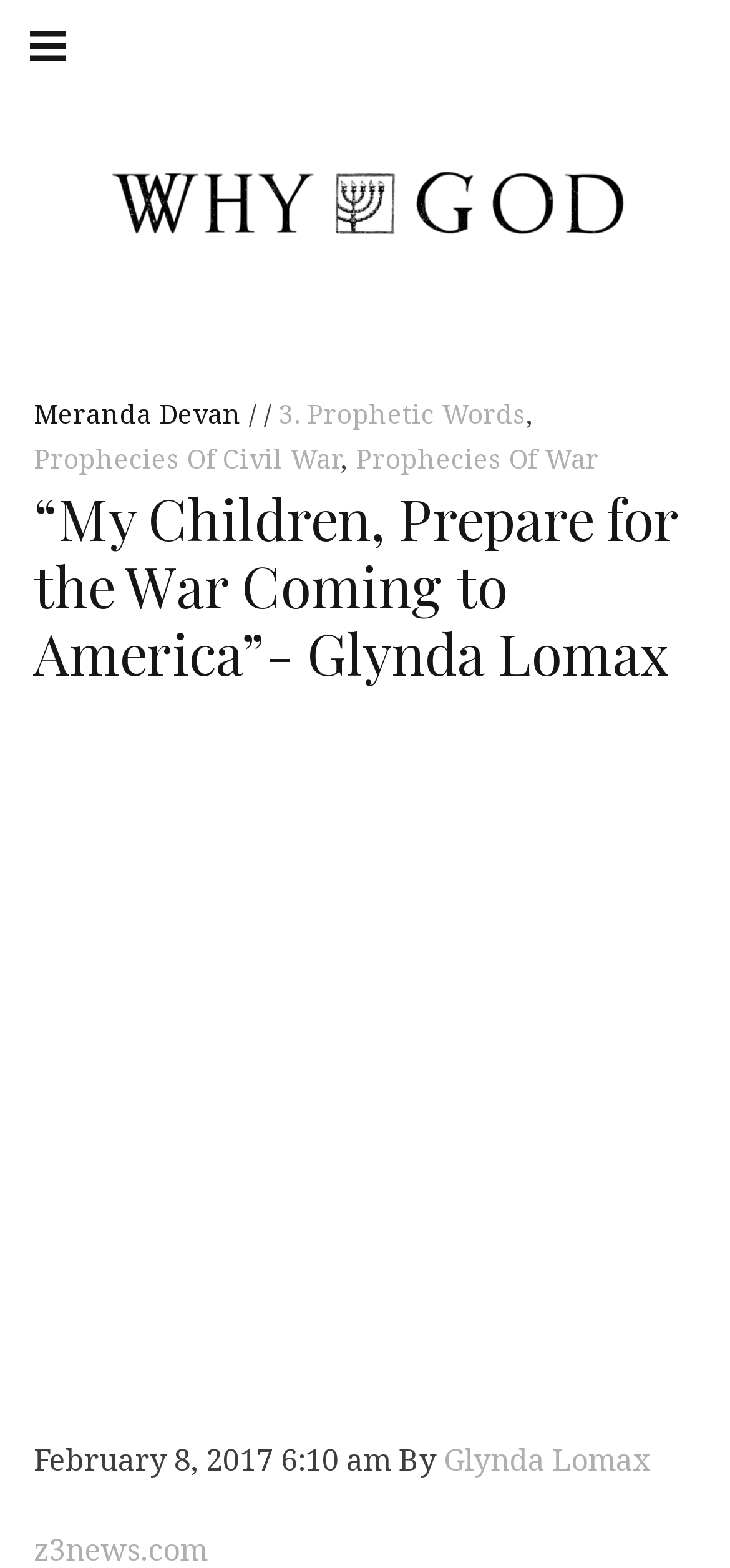What is the name of the website?
Please provide a single word or phrase as the answer based on the screenshot.

Why God